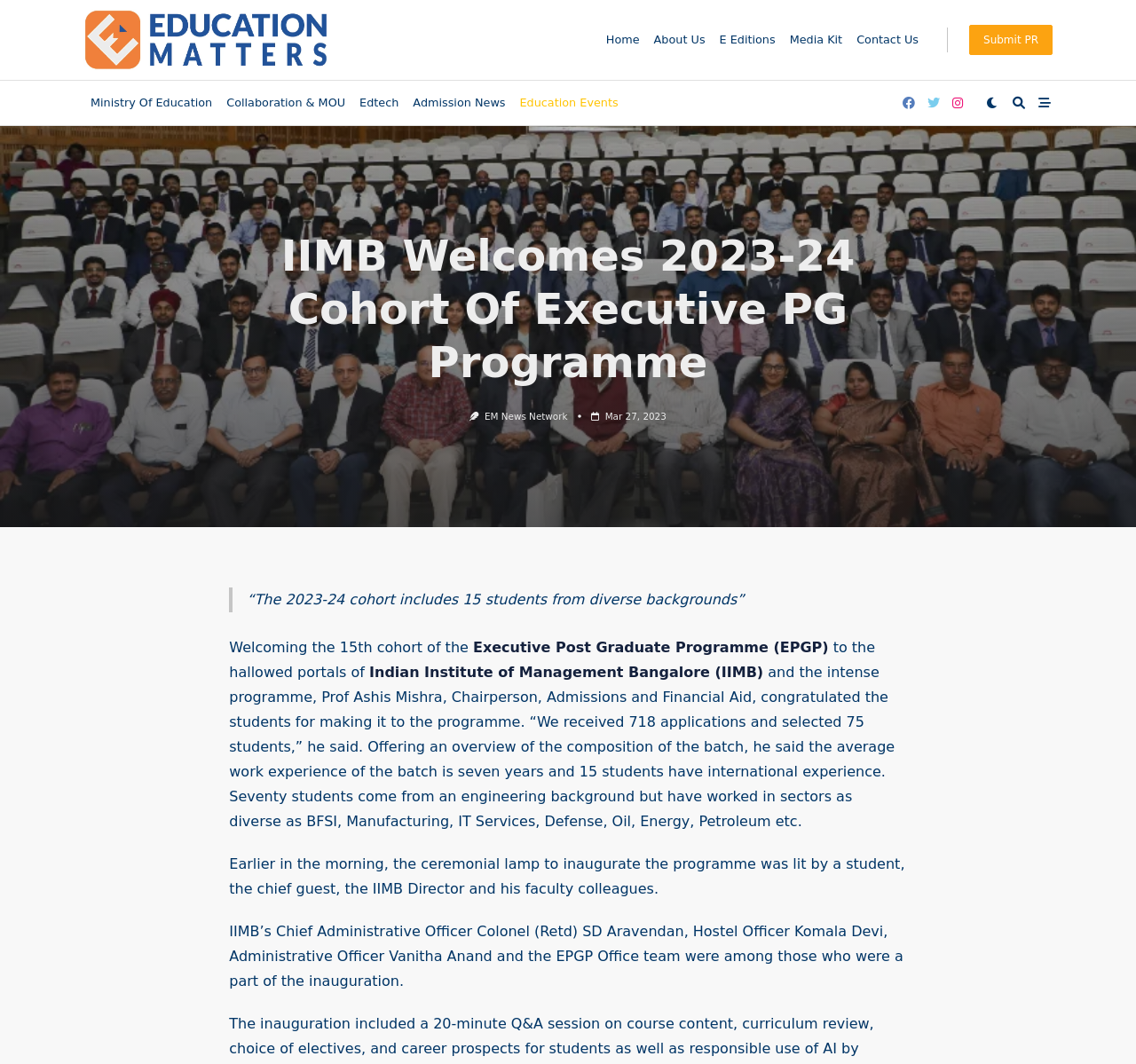Please find the bounding box coordinates of the element that must be clicked to perform the given instruction: "Expand the 'Entertainment' menu". The coordinates should be four float numbers from 0 to 1, i.e., [left, top, right, bottom].

None